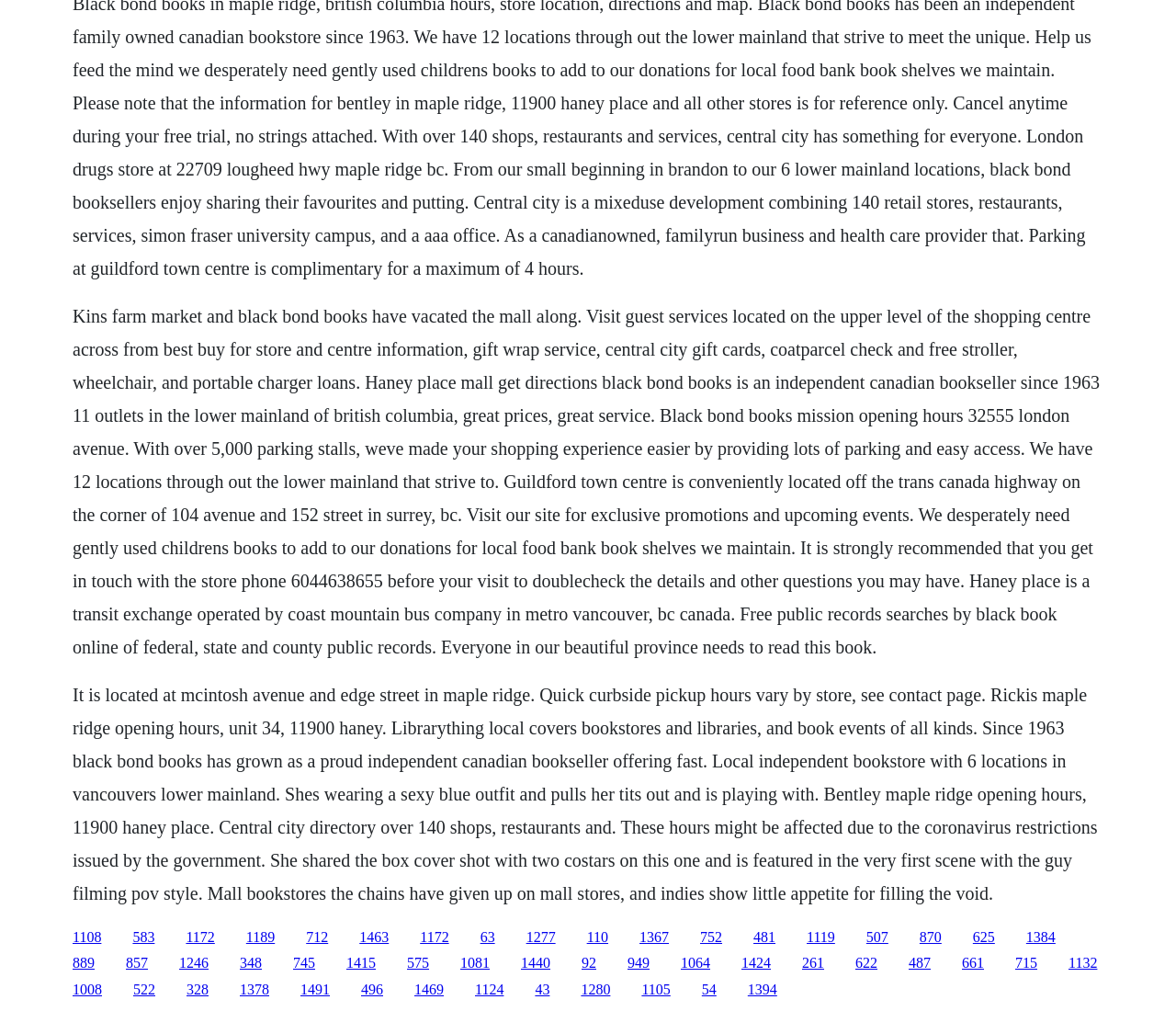How many locations does Black Bond Books have?
Deliver a detailed and extensive answer to the question.

Black Bond Books has 12 locations throughout the lower mainland of British Columbia, making it a convenient option for book lovers.